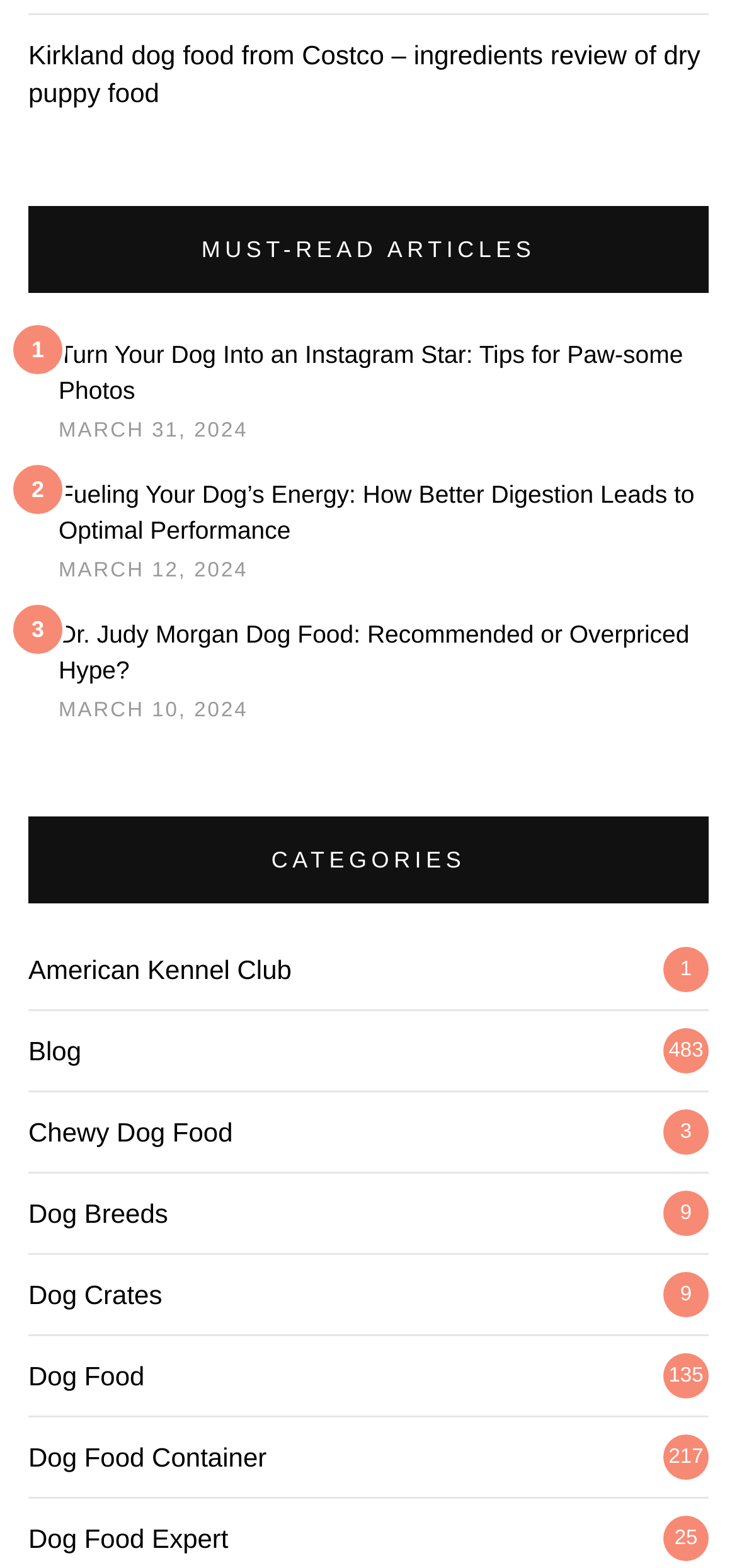Can you find the bounding box coordinates for the element that needs to be clicked to execute this instruction: "visit American Kennel Club page"? The coordinates should be given as four float numbers between 0 and 1, i.e., [left, top, right, bottom].

[0.038, 0.609, 0.396, 0.628]